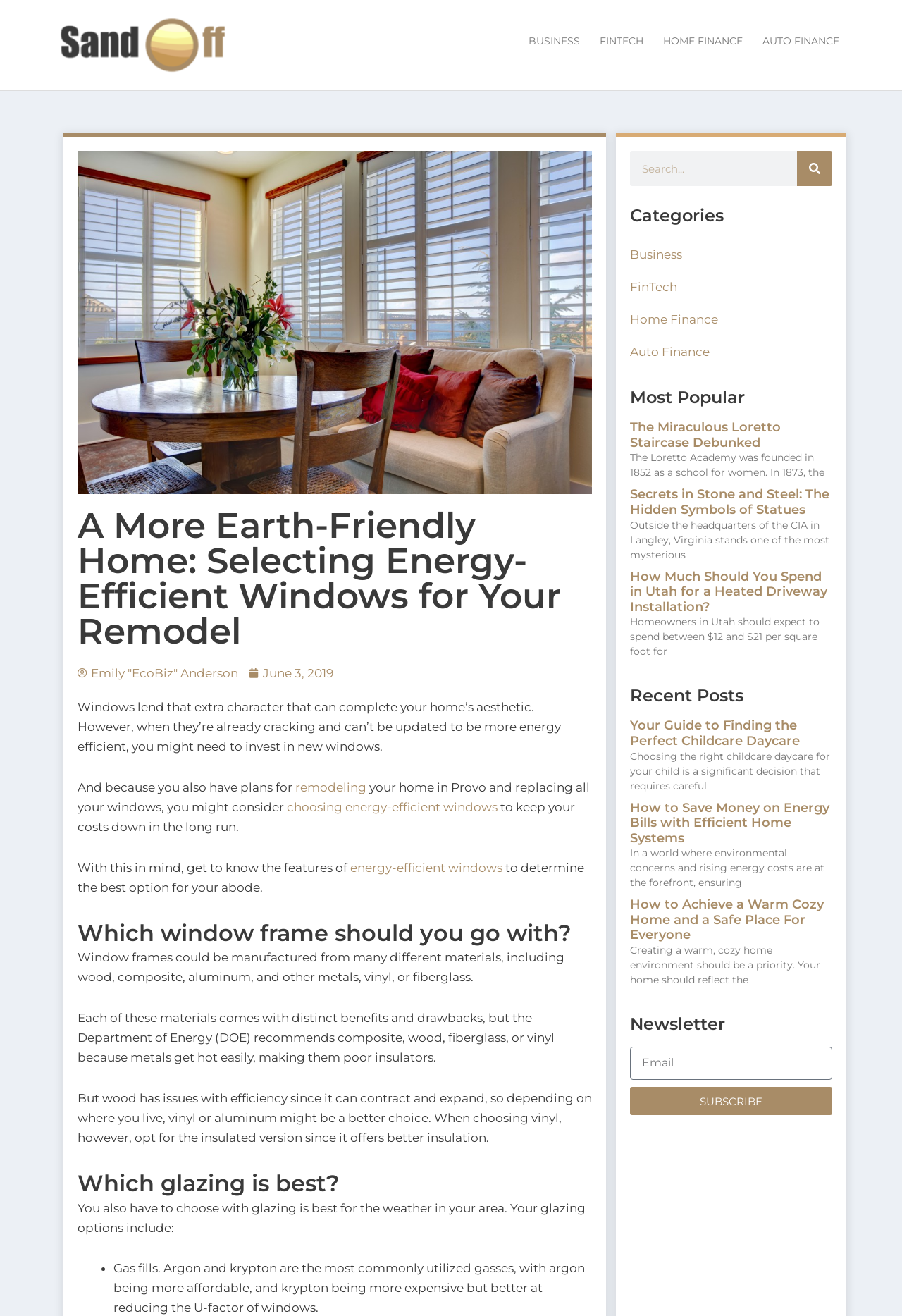Please reply to the following question using a single word or phrase: 
What is the topic of the article?

Energy-Efficient Windows